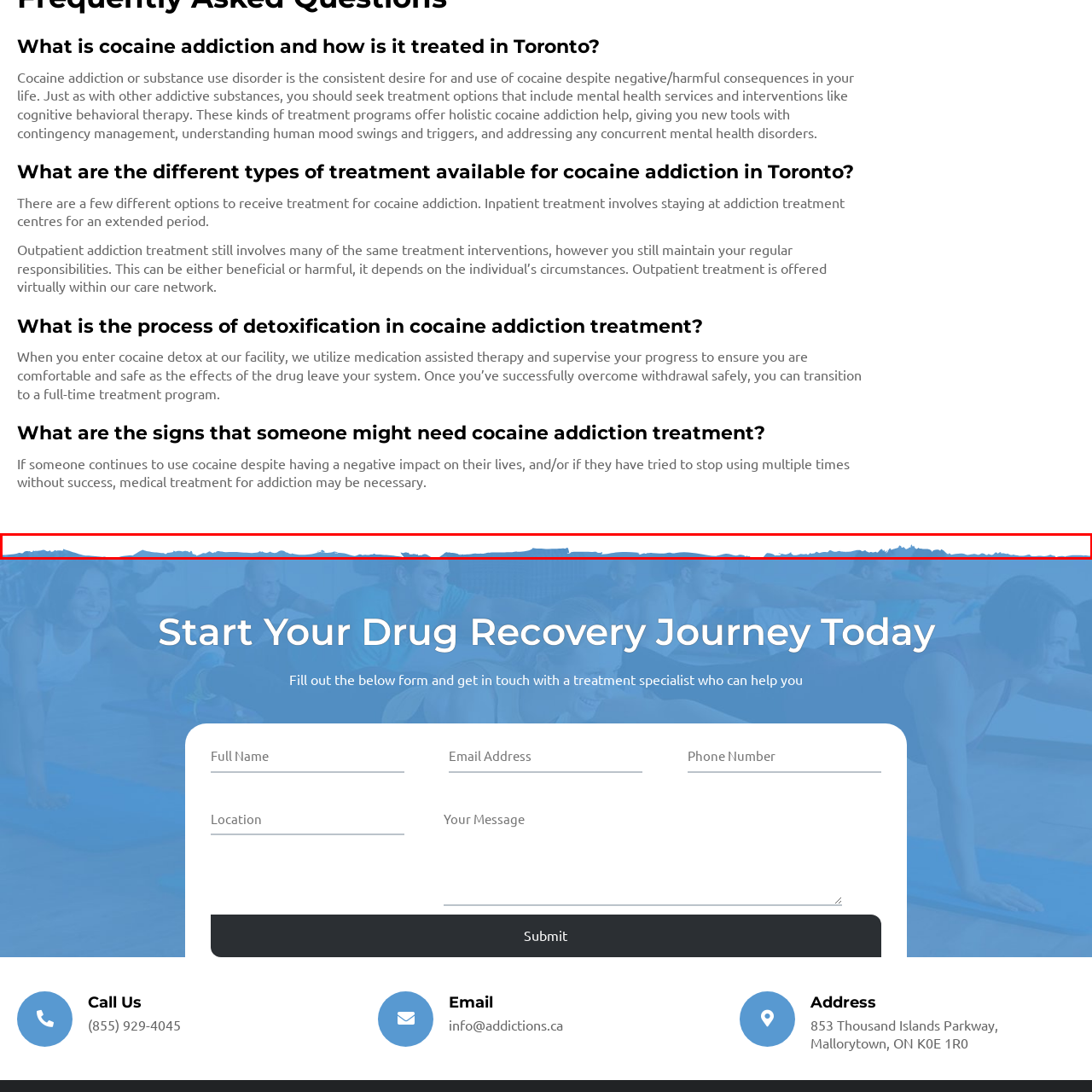What is the theme of the surrounding textual content?
Carefully examine the content inside the red bounding box and give a detailed response based on what you observe.

The caption states that the surrounding textual content addresses important aspects of cocaine addiction, including its definition, treatment options, and signs that indicate the need for professional help, suggesting that the theme of the textual content is related to cocaine addiction.